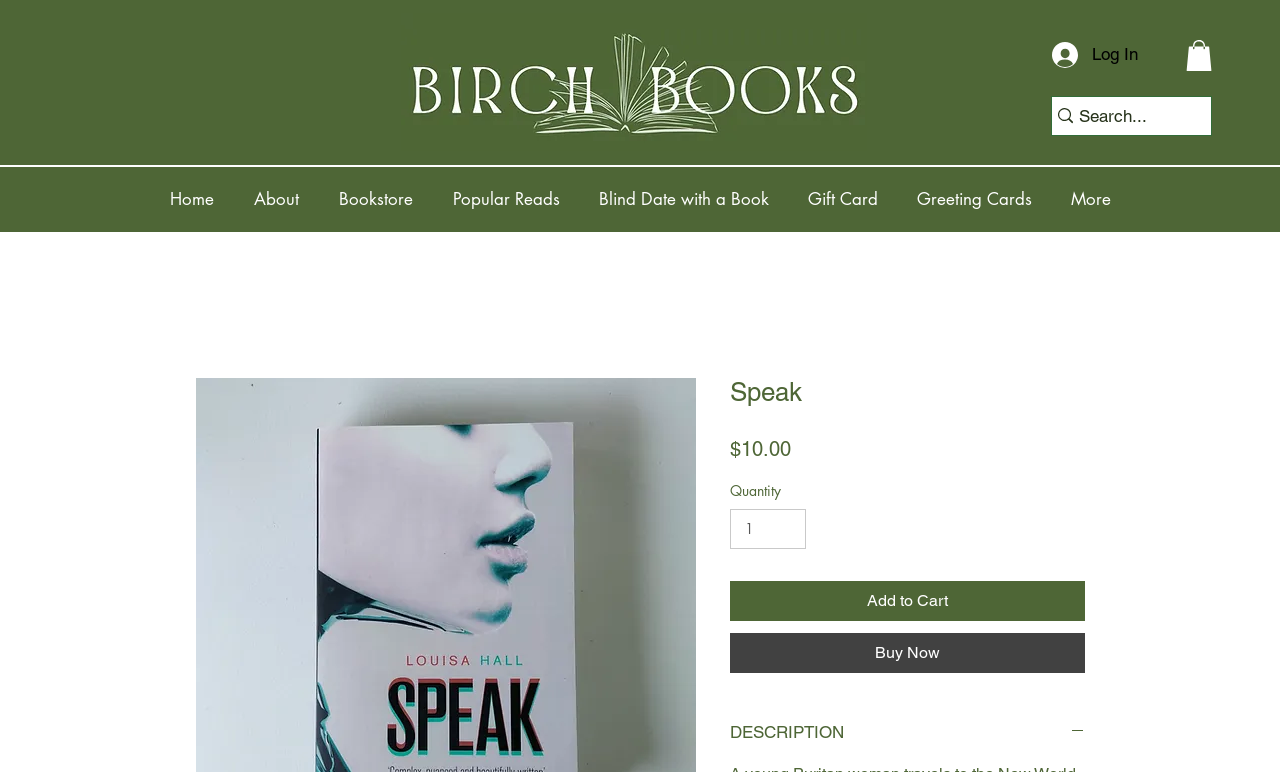Please analyze the image and give a detailed answer to the question:
What are the available actions for the book?

I found the available actions for the book by looking at the section that displays the book's details, where I saw three buttons: 'Add to Cart', 'Buy Now', and 'DESCRIPTION', which are the available actions for the book.